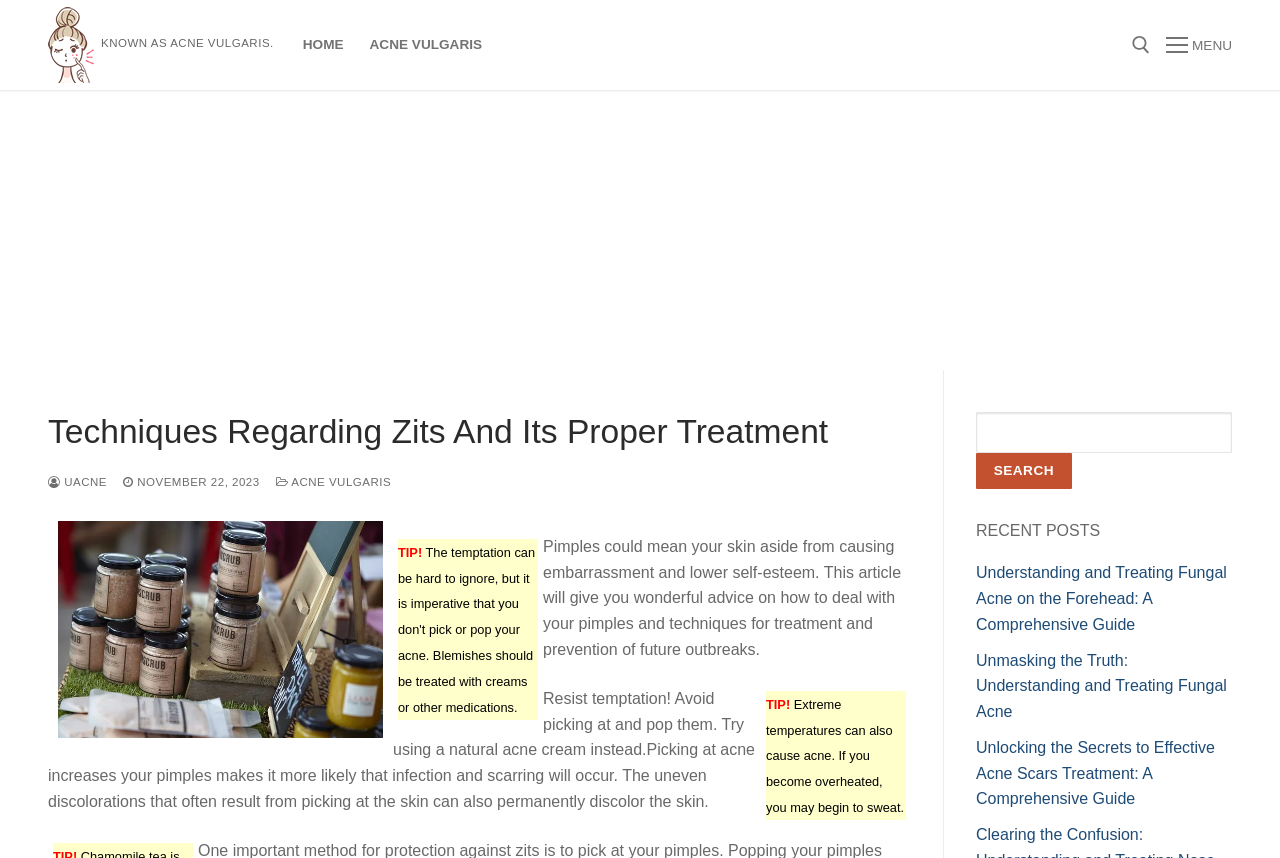Using the element description: "Acne Vulgaris", determine the bounding box coordinates. The coordinates should be in the format [left, top, right, bottom], with values between 0 and 1.

[0.279, 0.031, 0.387, 0.074]